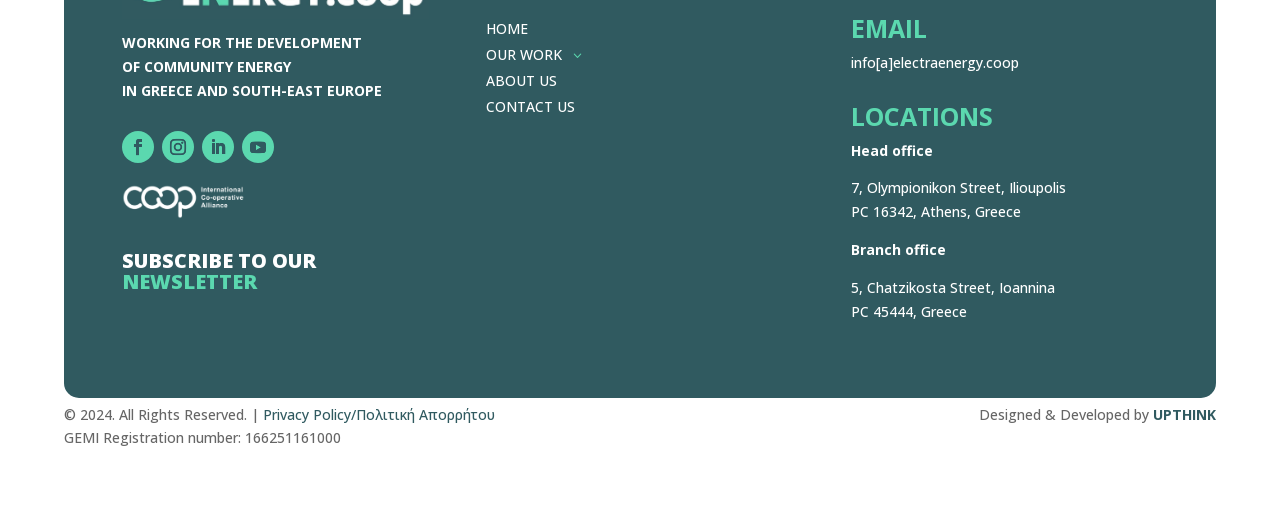Identify the bounding box coordinates of the section that should be clicked to achieve the task described: "Visit the ABOUT US page".

[0.38, 0.14, 0.435, 0.178]